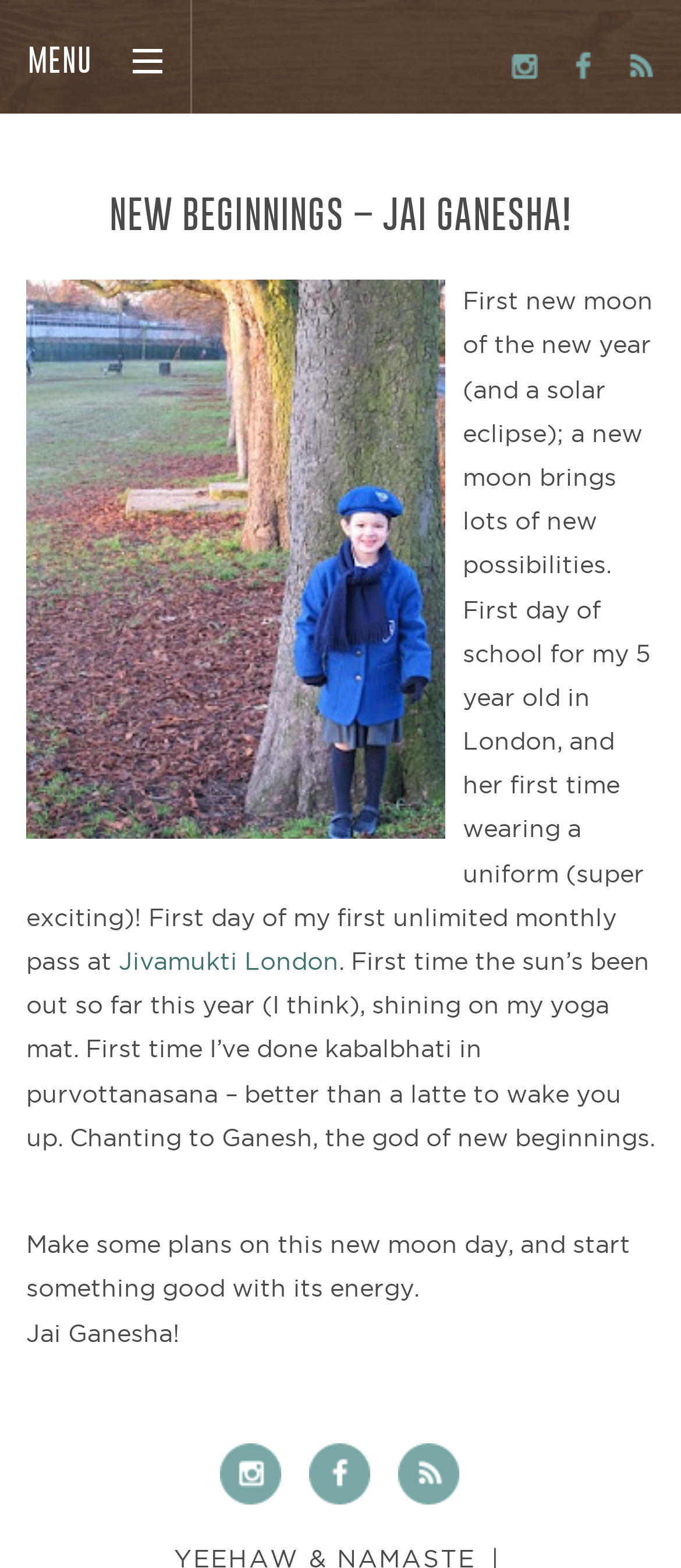What is the author doing on their yoga mat?
Give a detailed response to the question by analyzing the screenshot.

The author mentions that they've done kabalbhati in purvottanasana, which is a yoga practice, and it's implied that they're doing this on their yoga mat.